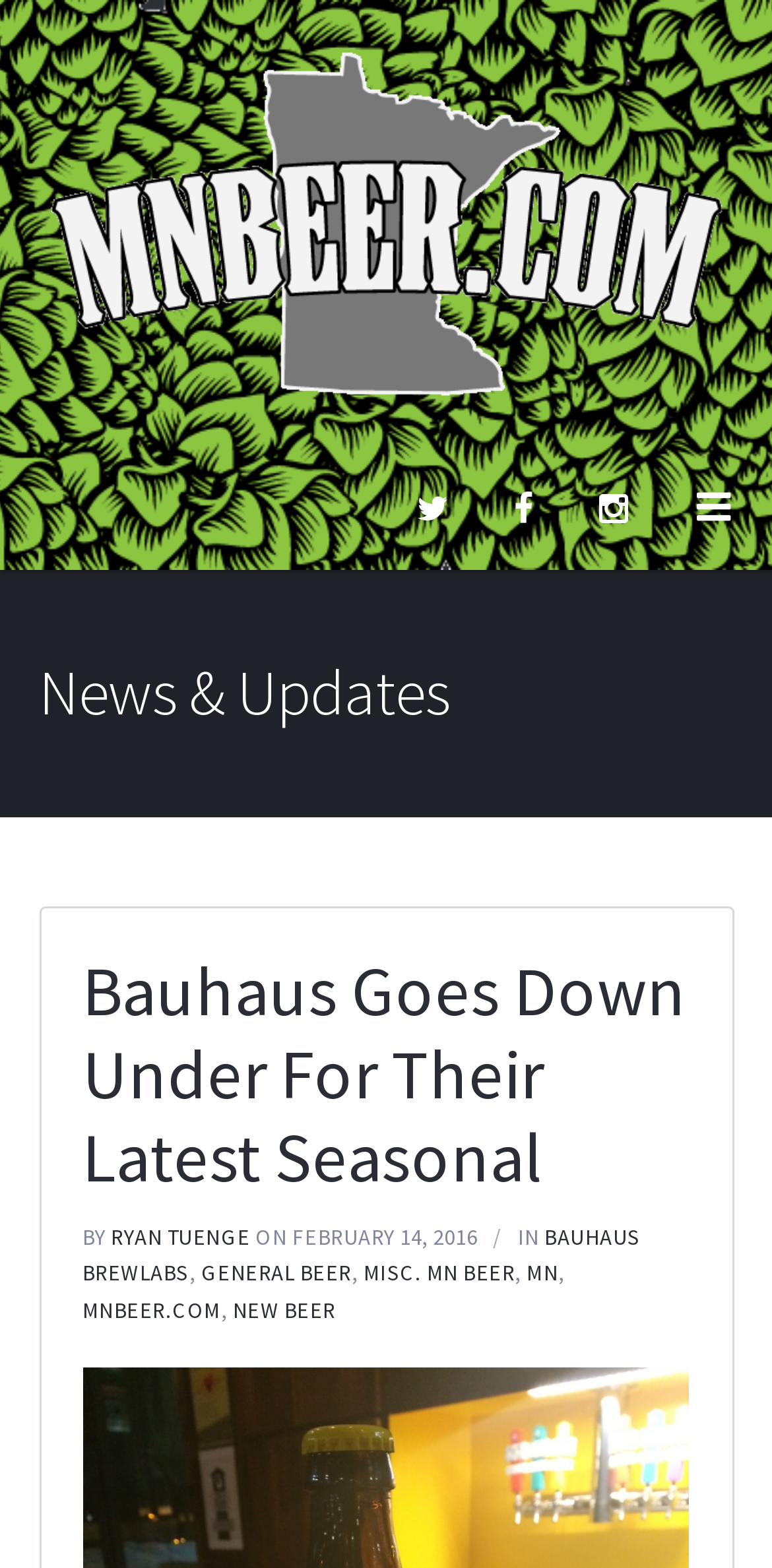Using the description: "Ryan Tuenge", determine the UI element's bounding box coordinates. Ensure the coordinates are in the format of four float numbers between 0 and 1, i.e., [left, top, right, bottom].

[0.144, 0.78, 0.324, 0.798]